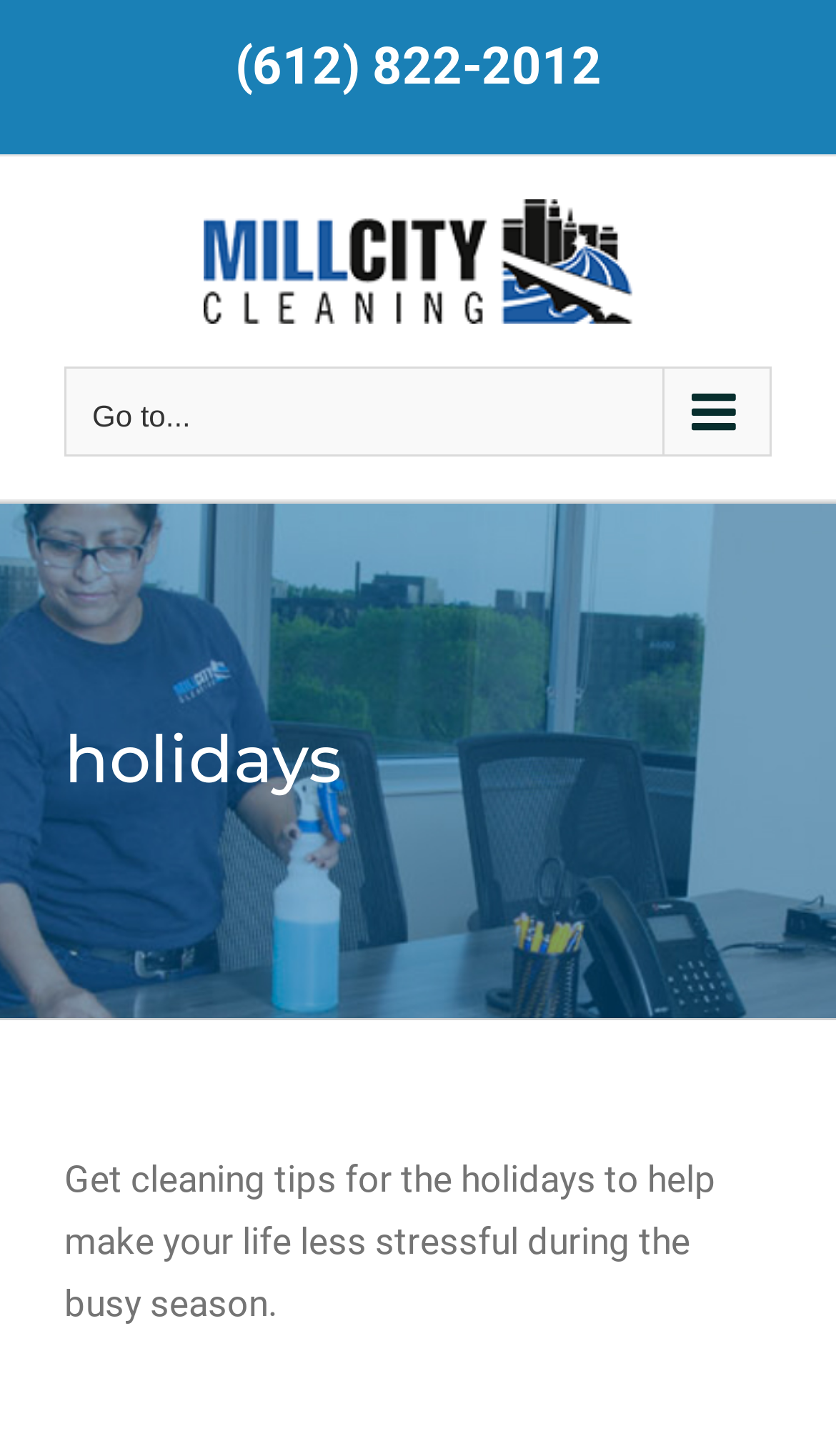Respond with a single word or phrase for the following question: 
What is the purpose of the webpage?

Get cleaning tips